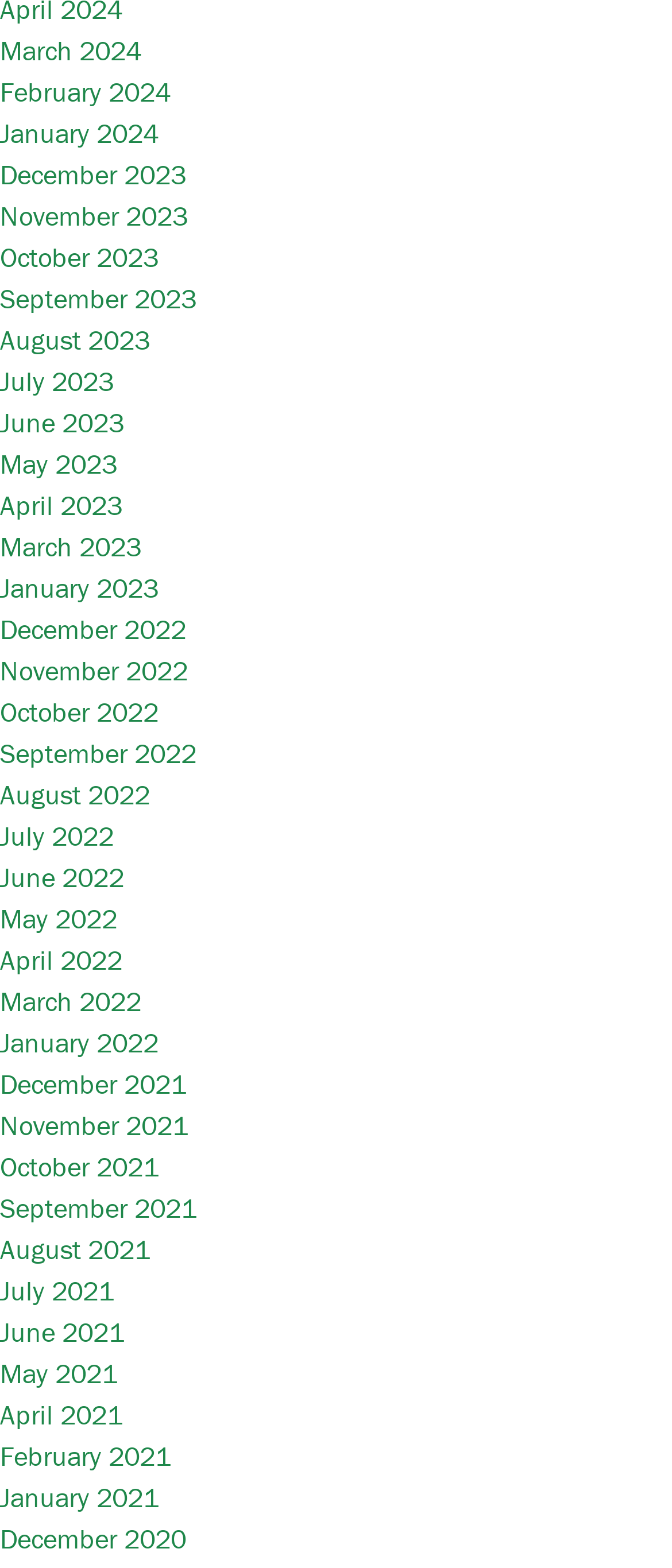Give a short answer using one word or phrase for the question:
How many months are listed in total?

36